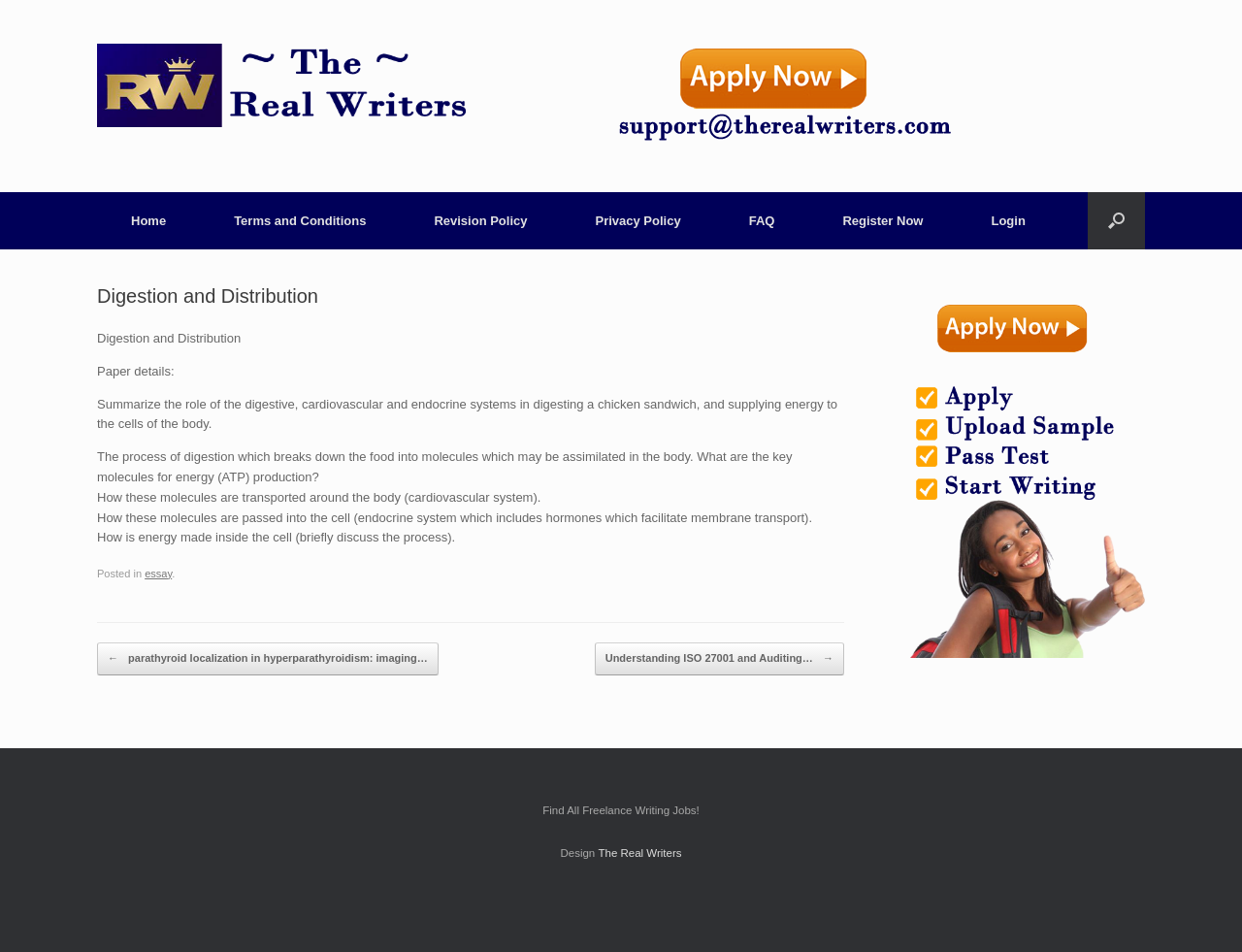Kindly determine the bounding box coordinates of the area that needs to be clicked to fulfill this instruction: "Login to the website".

[0.771, 0.201, 0.853, 0.262]